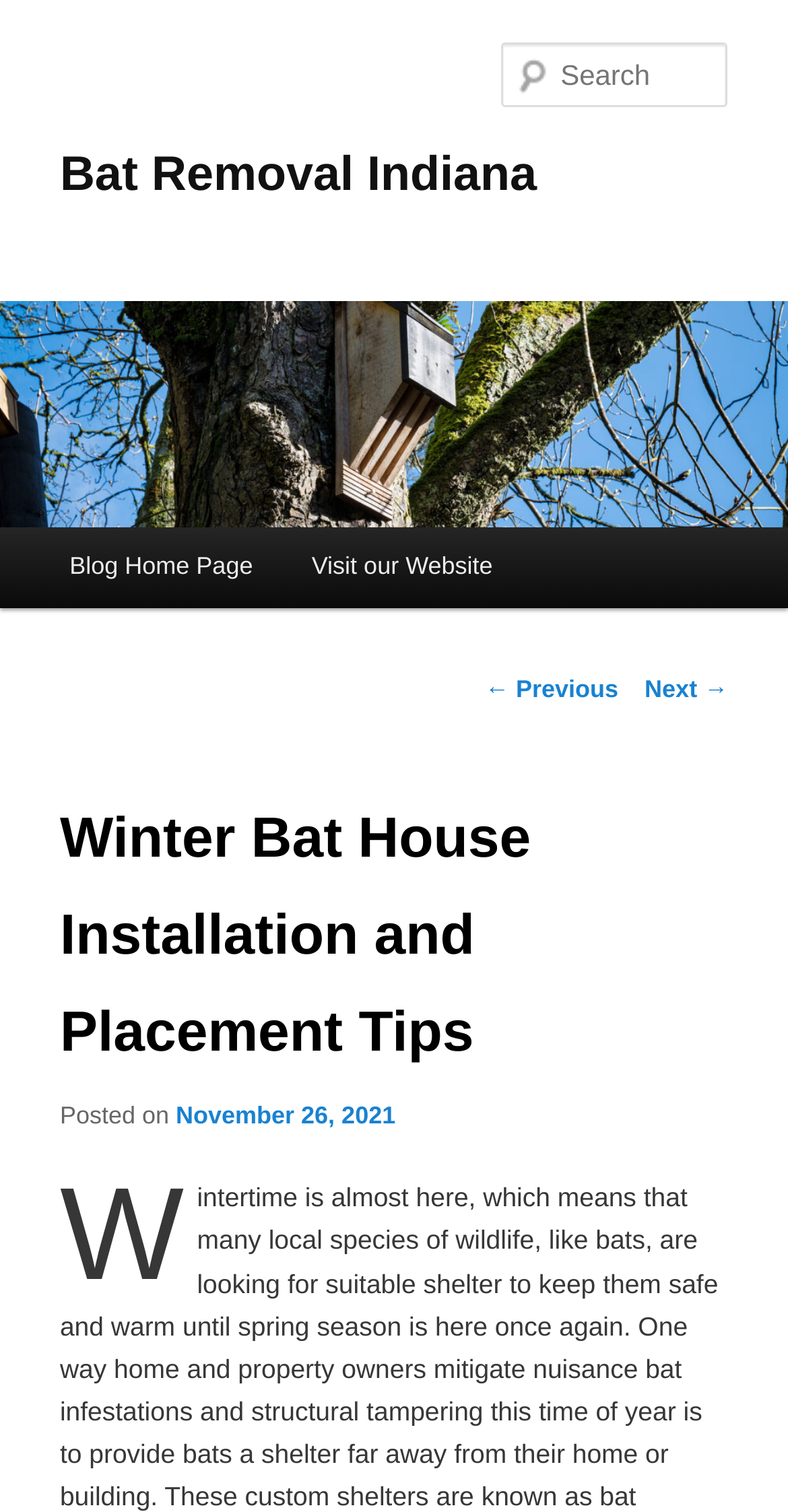What is the company's contact number?
Using the image as a reference, answer the question with a short word or phrase.

317-535-4605